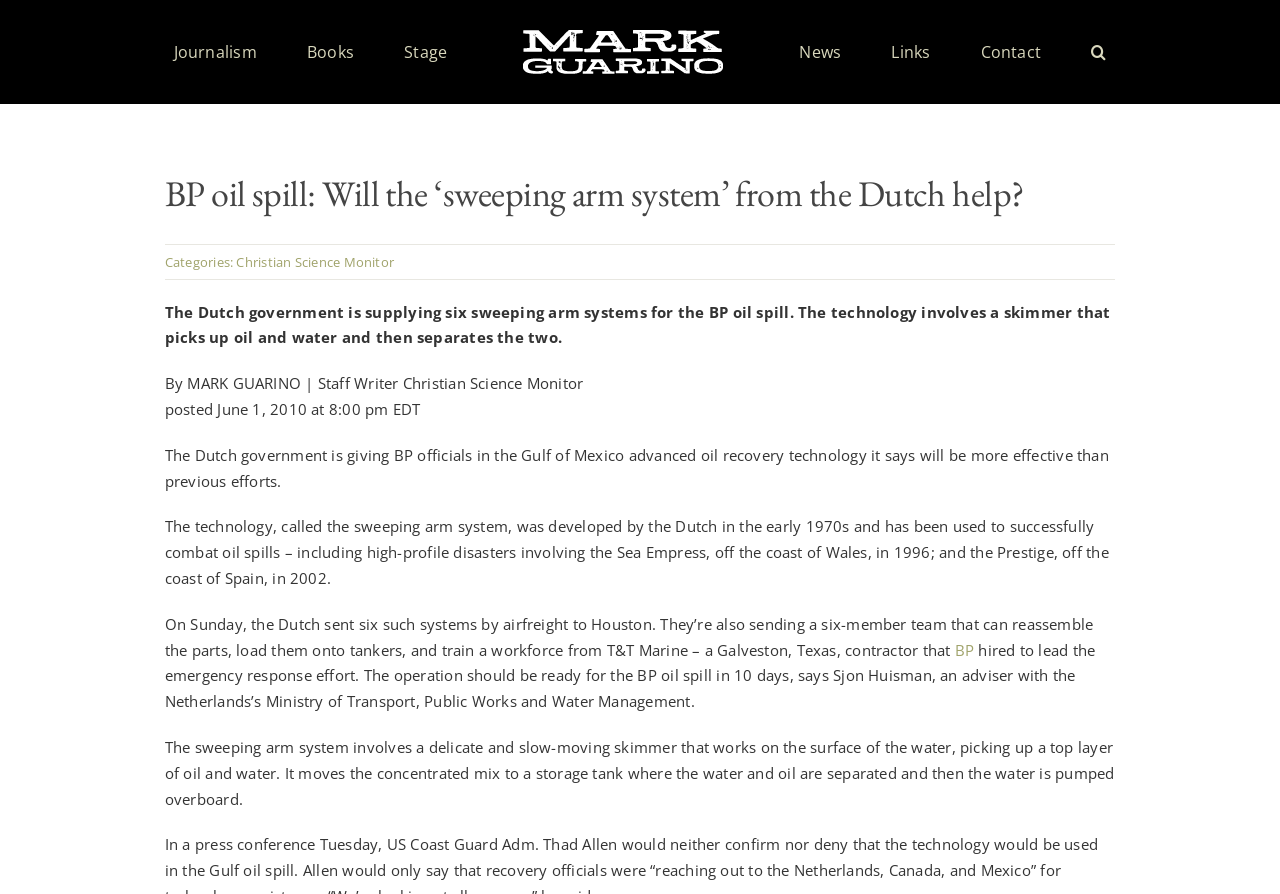Locate and provide the bounding box coordinates for the HTML element that matches this description: "aria-label="Search" title="Search"".

[0.853, 0.034, 0.864, 0.083]